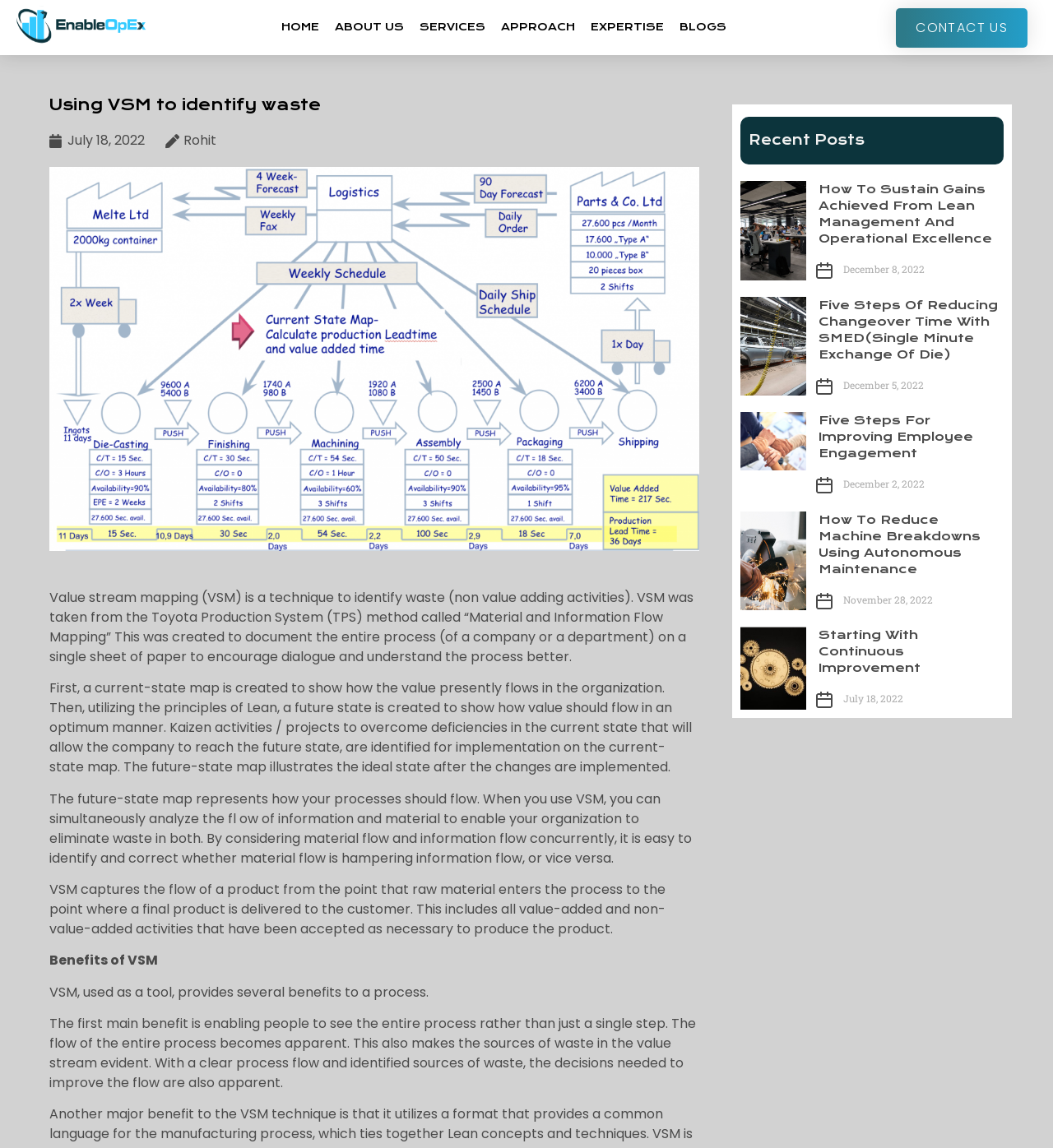What is the purpose of creating a current-state map in VSM?
Kindly give a detailed and elaborate answer to the question.

According to the webpage content, the purpose of creating a current-state map in VSM is to show how value presently flows in the organization. This is mentioned in the paragraph explaining the process of creating a current-state map and a future-state map.